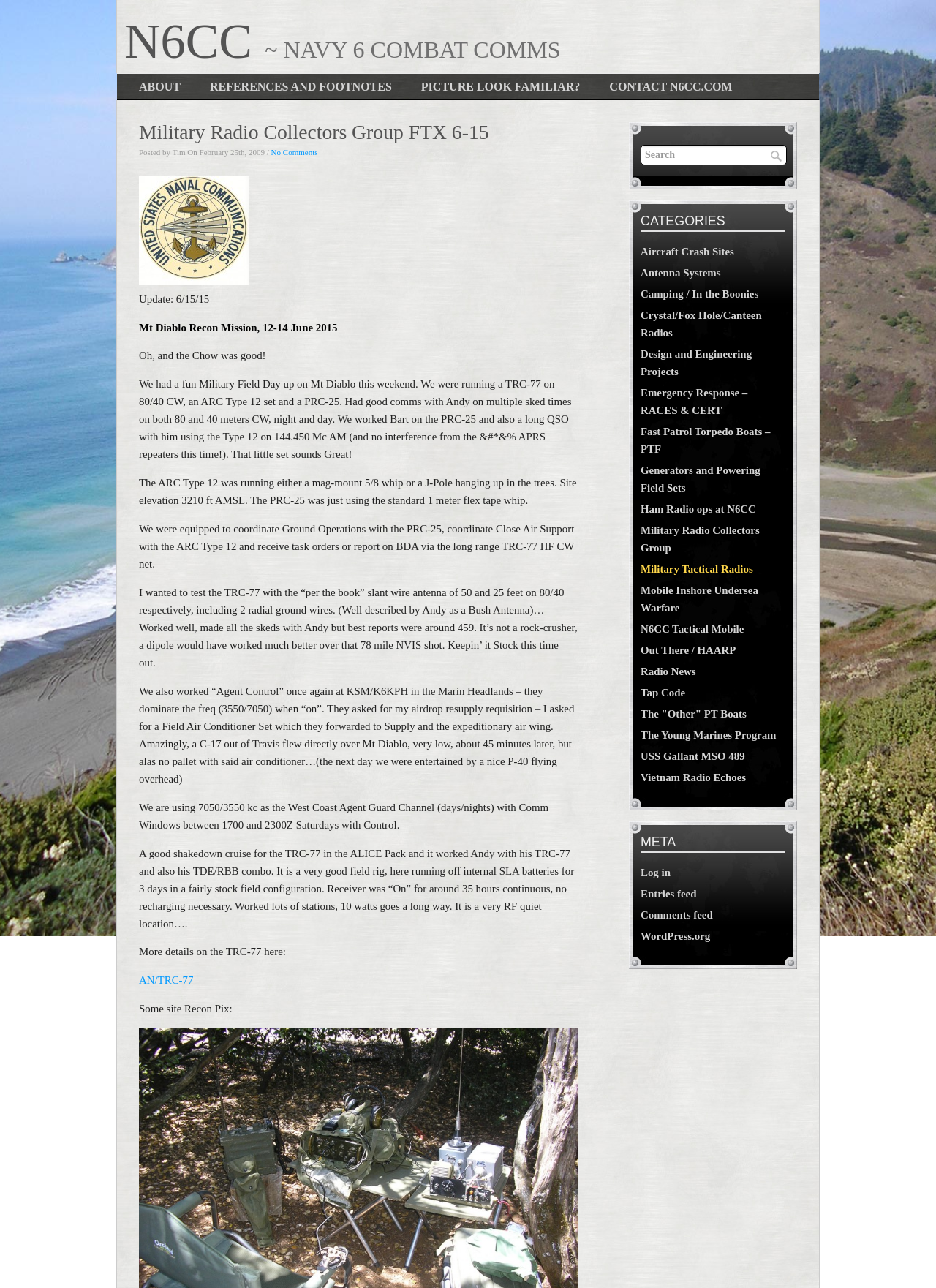Please locate the bounding box coordinates of the region I need to click to follow this instruction: "view the image".

None